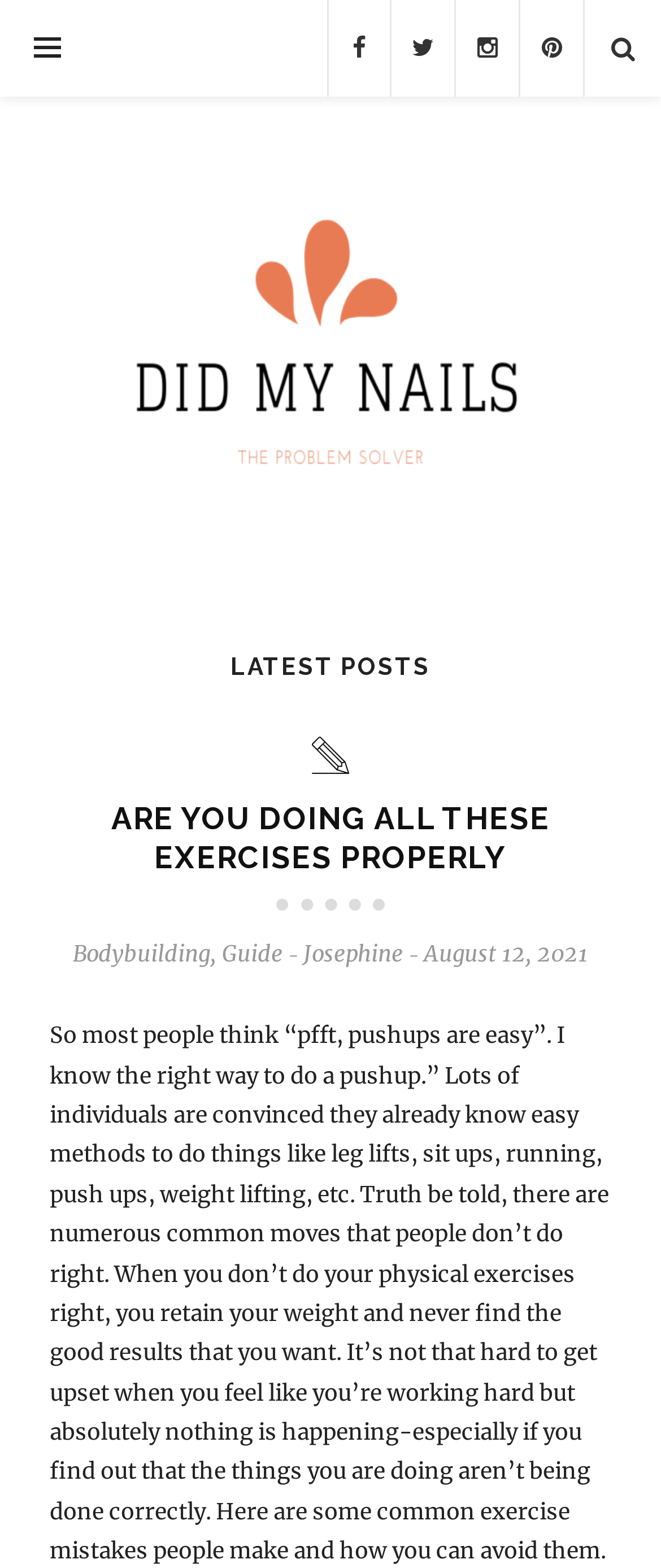Explain the webpage in detail.

The webpage appears to be a blog post or article about exercising properly. At the top, there are six social media links, represented by icons, aligned horizontally across the page. Below these links, there is a heading that reads "Did My Nails" with an accompanying image. 

To the right of the "Did My Nails" heading, there is a section titled "LATEST POSTS". Below this section, the main article begins with a heading that reads "ARE YOU DOING ALL THESE EXERCISES PROPERLY". The article is written by Josephine and was posted on August 12, 2021. 

The article starts by discussing how people often think they know how to do exercises like pushups correctly, but many individuals are mistaken. It then goes on to explain that when exercises are not done correctly, it can lead to frustration and a lack of progress. The article aims to highlight common exercise mistakes and provide guidance on how to avoid them.